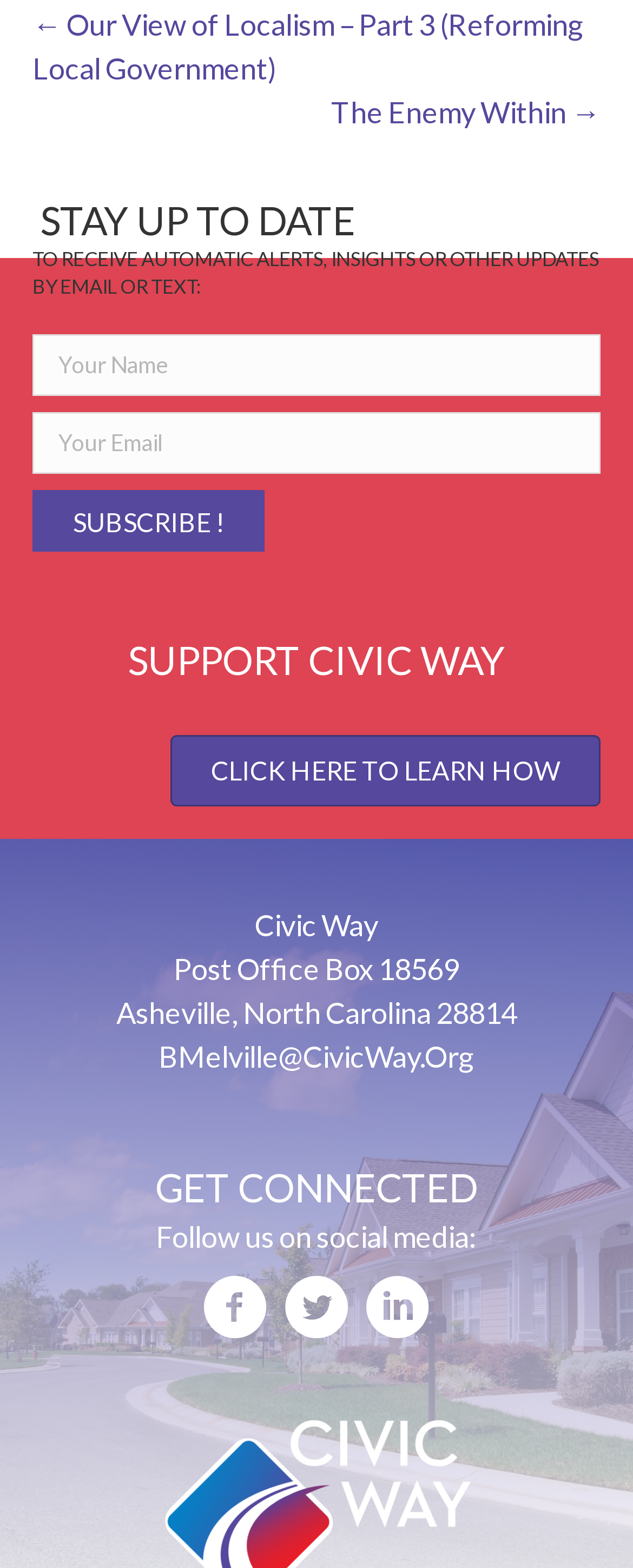Identify the bounding box for the described UI element: "SUBSCRIBE !".

[0.051, 0.312, 0.418, 0.352]